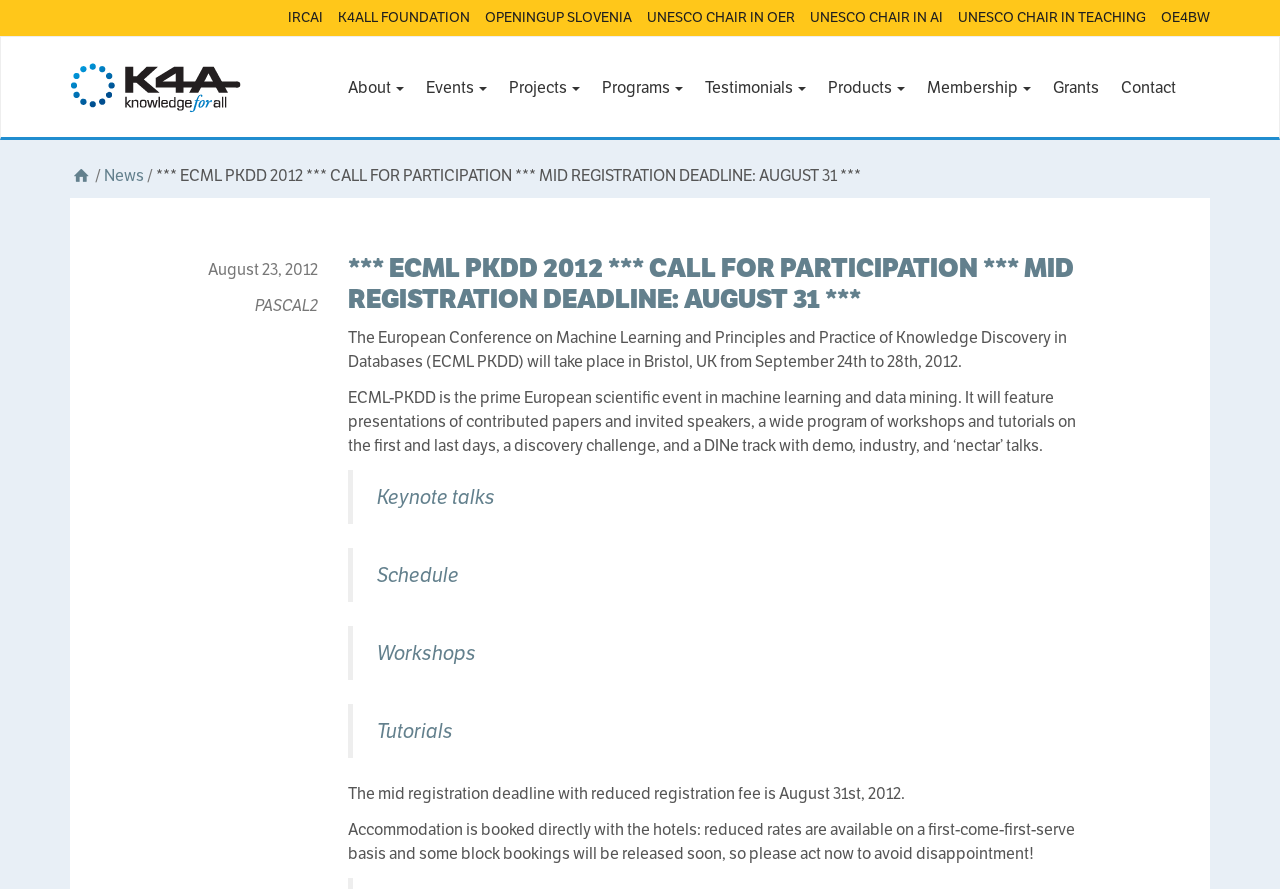Identify the bounding box coordinates for the UI element described by the following text: "Tutorials". Provide the coordinates as four float numbers between 0 and 1, in the format [left, top, right, bottom].

[0.295, 0.808, 0.354, 0.837]